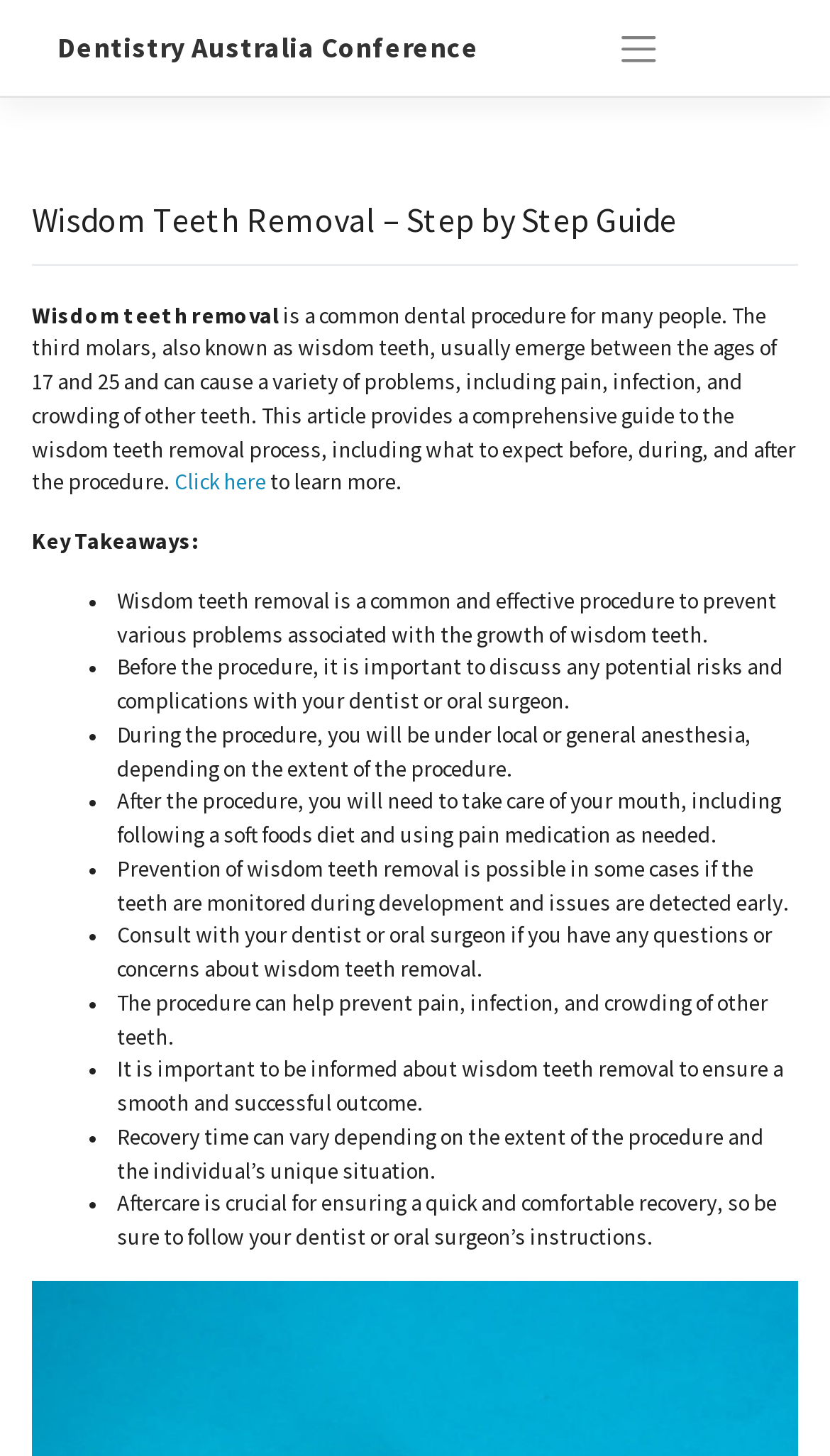Extract the bounding box coordinates for the UI element described by the text: "Click here". The coordinates should be in the form of [left, top, right, bottom] with values between 0 and 1.

[0.21, 0.322, 0.321, 0.341]